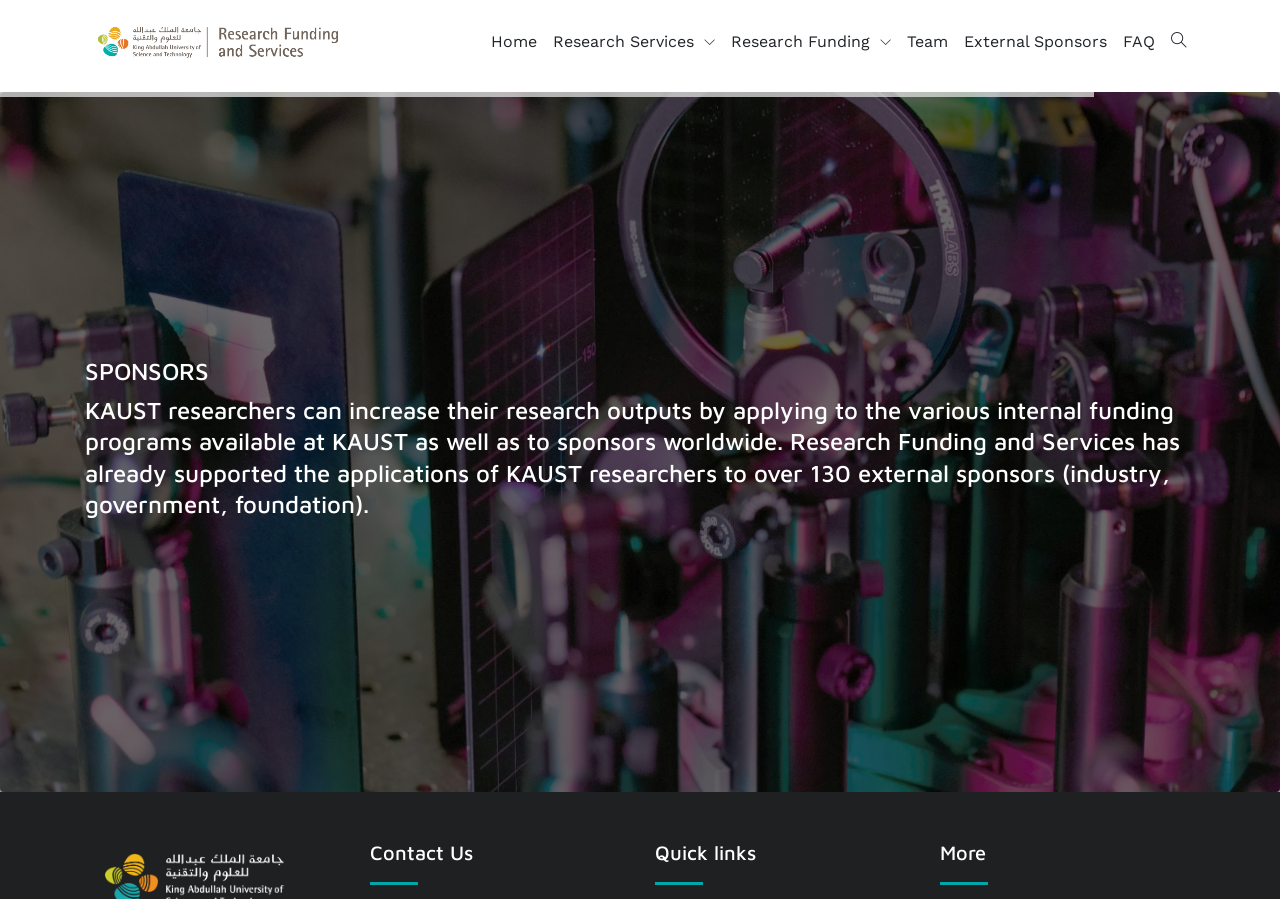Find the coordinates for the bounding box of the element with this description: "Research Funding".

[0.565, 0.0, 0.702, 0.093]